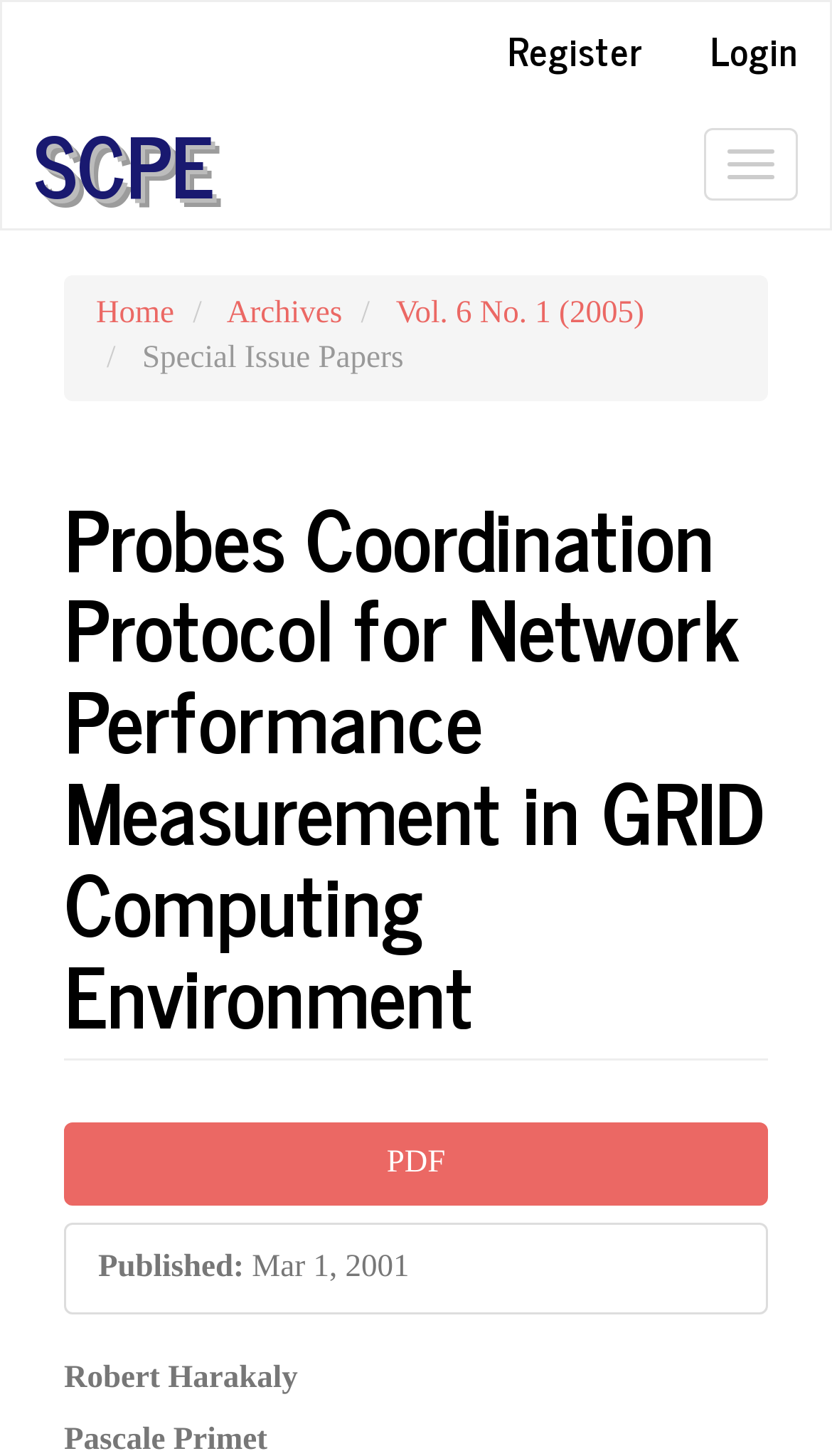What is the format of the article available for download?
Look at the image and construct a detailed response to the question.

I found a button labeled 'PDF' at the bottom of the article, which suggests that the article is available for download in PDF format.